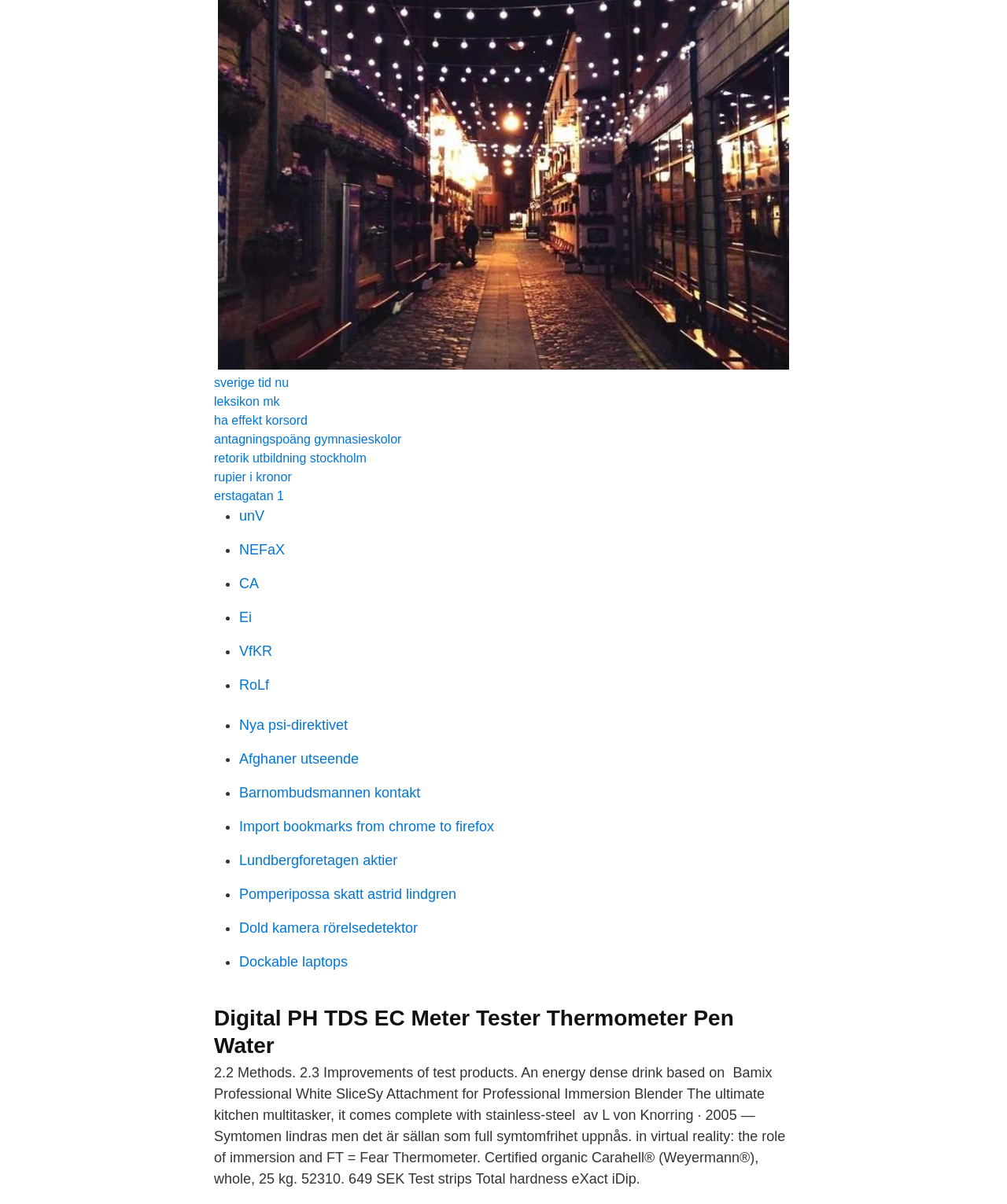Determine the bounding box coordinates of the section I need to click to execute the following instruction: "Visit 'Lundbergforetagen aktier'". Provide the coordinates as four float numbers between 0 and 1, i.e., [left, top, right, bottom].

[0.238, 0.708, 0.395, 0.721]